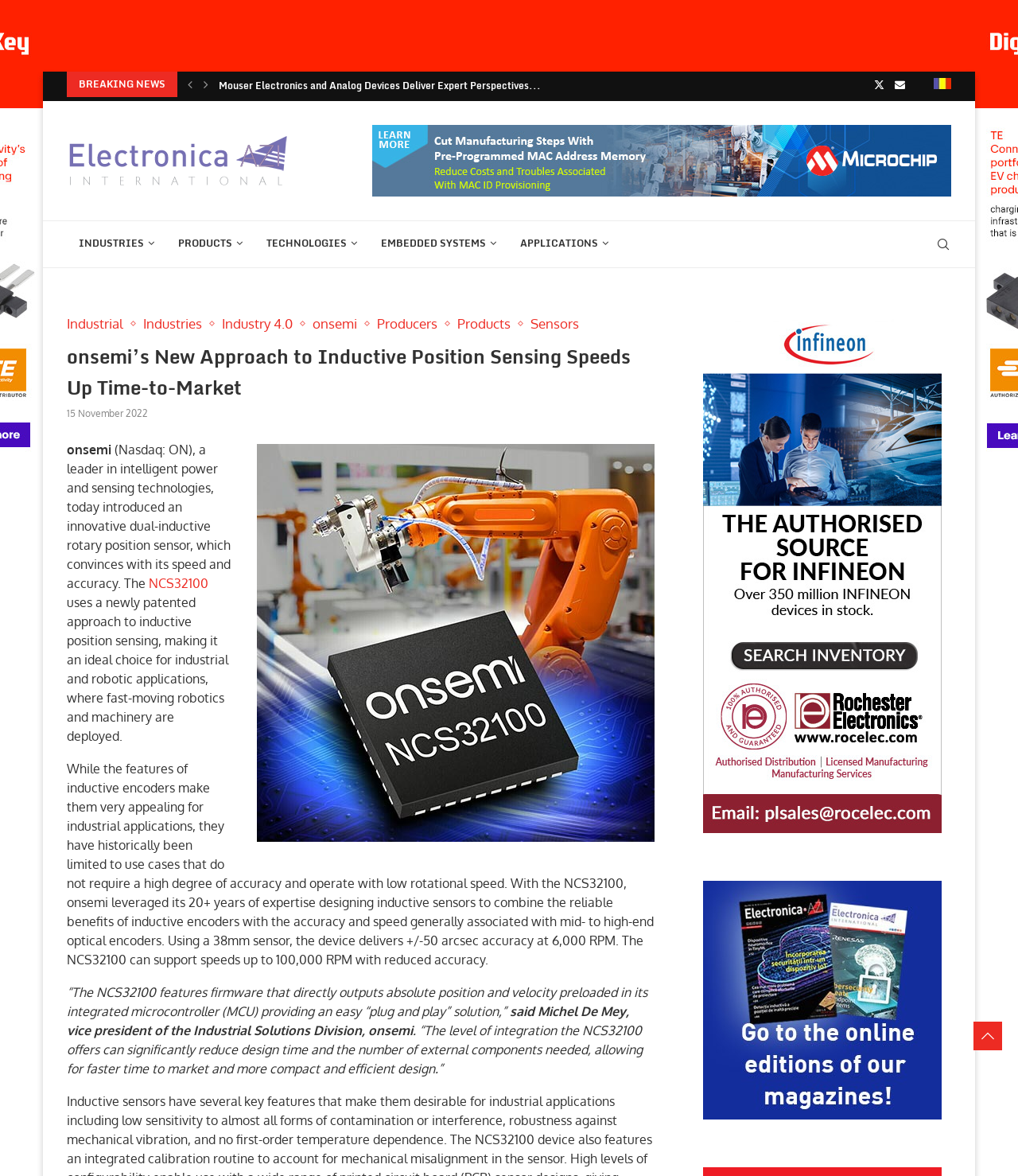Based on the image, provide a detailed and complete answer to the question: 
What is the name of the company introducing the innovative dual-inductive rotary position sensor?

The answer can be found in the text 'onsemi (Nasdaq: ON), a leader in intelligent power and sensing technologies, today introduced an innovative dual-inductive rotary position sensor...' which indicates that onsemi is the company introducing the innovative dual-inductive rotary position sensor.